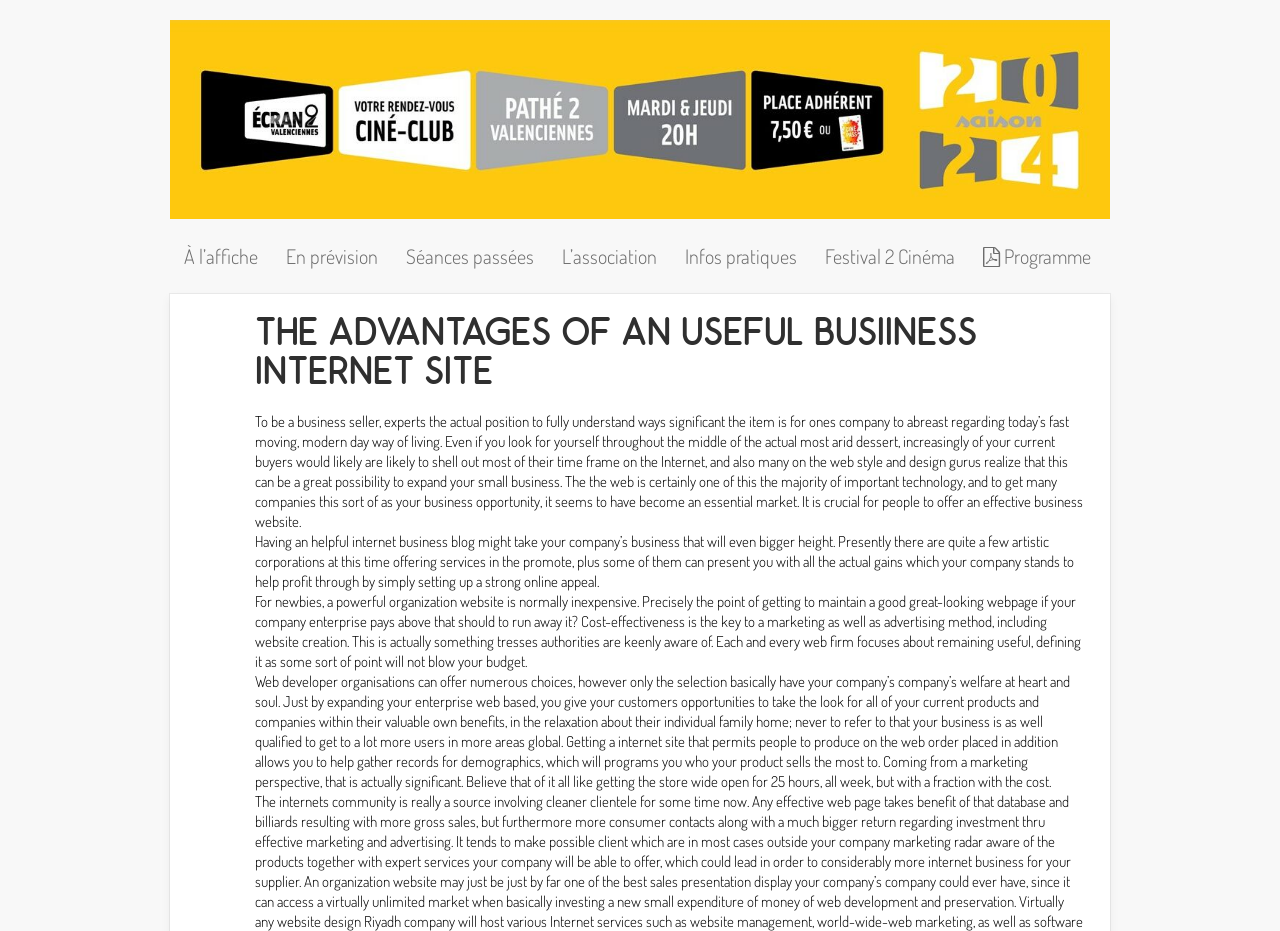Provide a brief response to the question using a single word or phrase: 
What is the main topic of the webpage?

Business Internet site